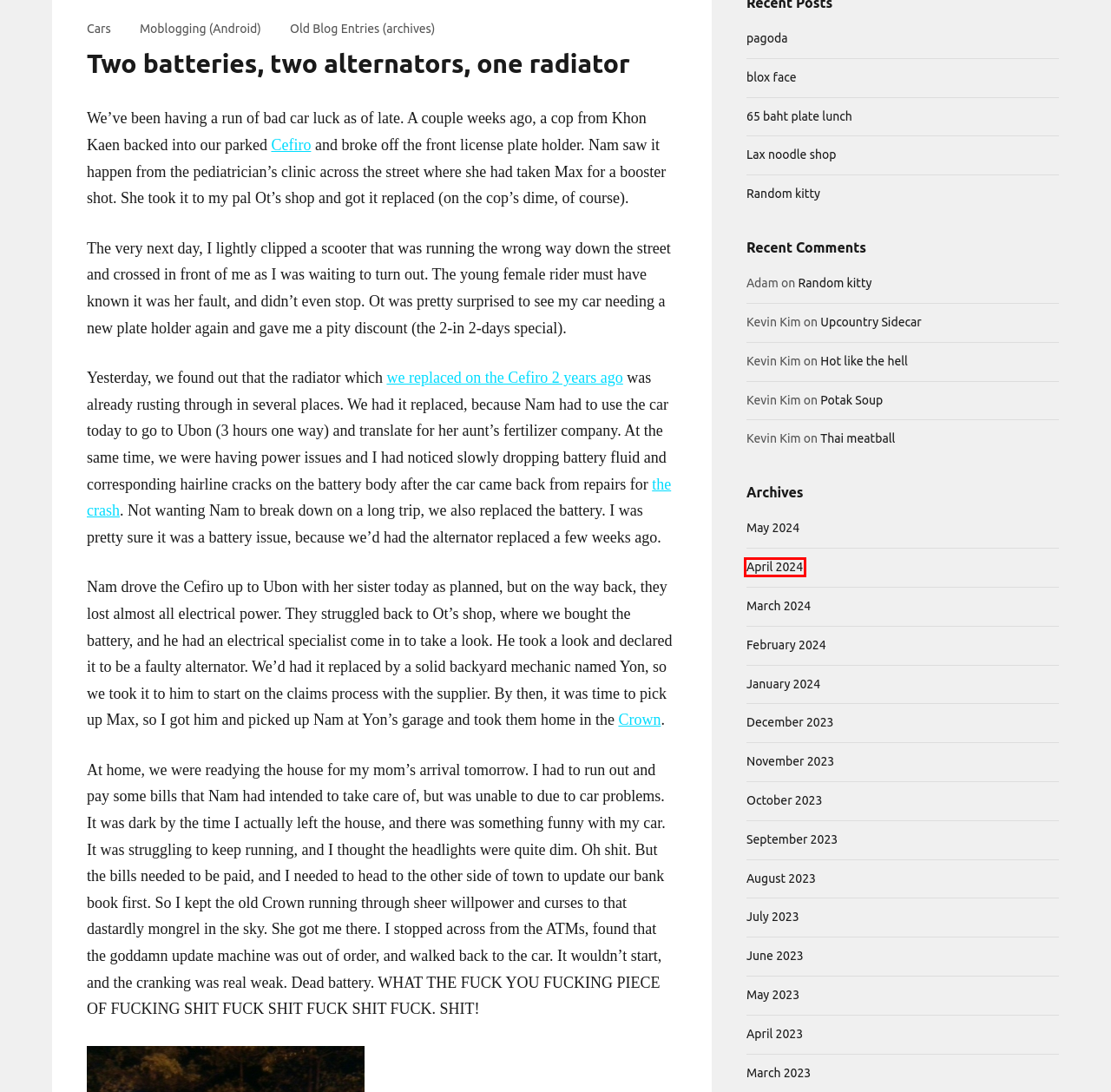Review the screenshot of a webpage which includes a red bounding box around an element. Select the description that best fits the new webpage once the element in the bounding box is clicked. Here are the candidates:
A. blox face – C. Buddha's Hasty Musings
B. Potak Soup – C. Buddha's Hasty Musings
C. April 2024 – C. Buddha's Hasty Musings
D. March 2023 – C. Buddha's Hasty Musings
E. April 2023 – C. Buddha's Hasty Musings
F. Moblogging (Android) – C. Buddha's Hasty Musings
G. June 2023 – C. Buddha's Hasty Musings
H. February 2024 – C. Buddha's Hasty Musings

C